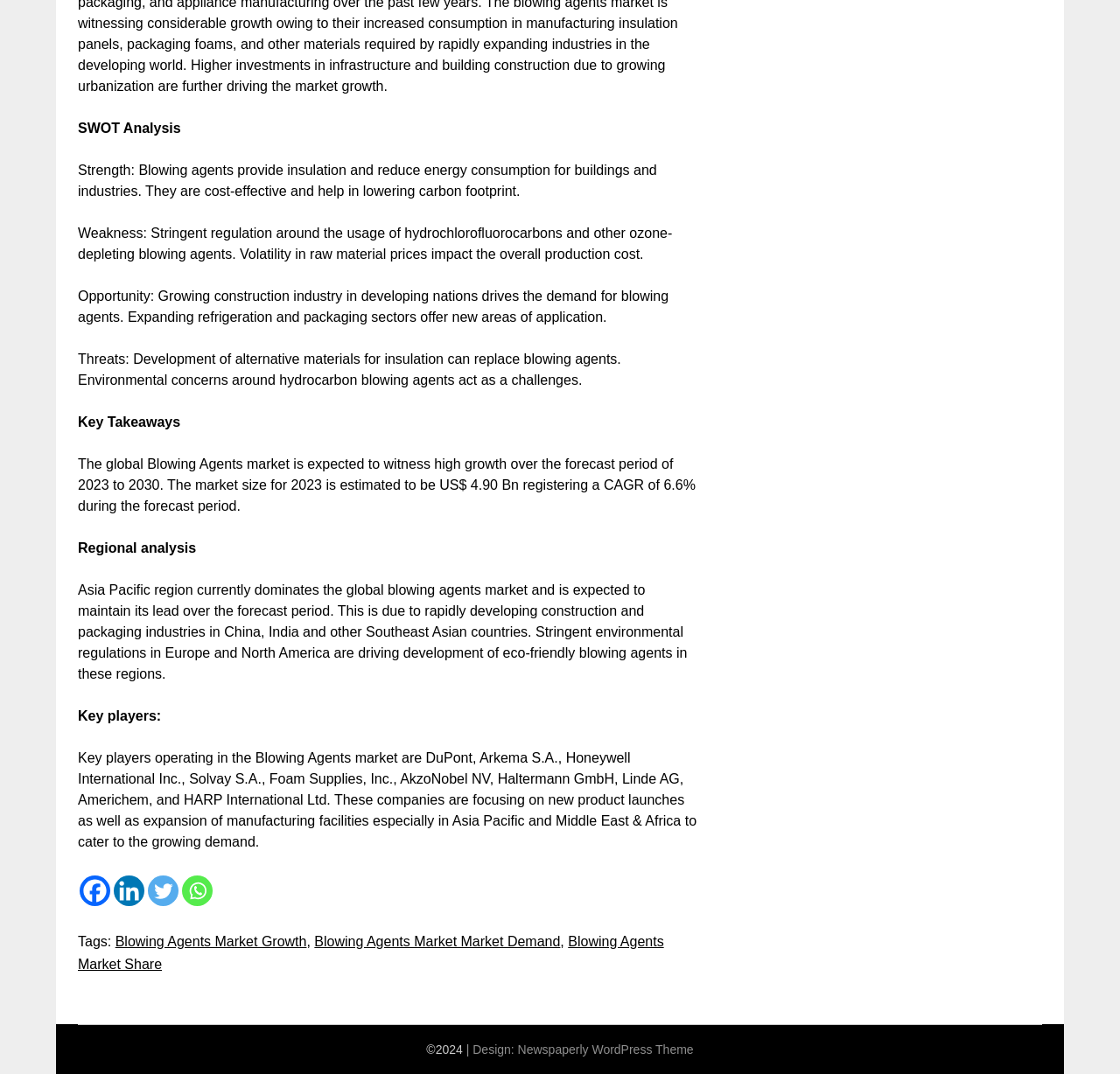Locate the UI element that matches the description name="query" placeholder="Search" in the webpage screenshot. Return the bounding box coordinates in the format (top-left x, top-left y, bottom-right x, bottom-right y), with values ranging from 0 to 1.

None